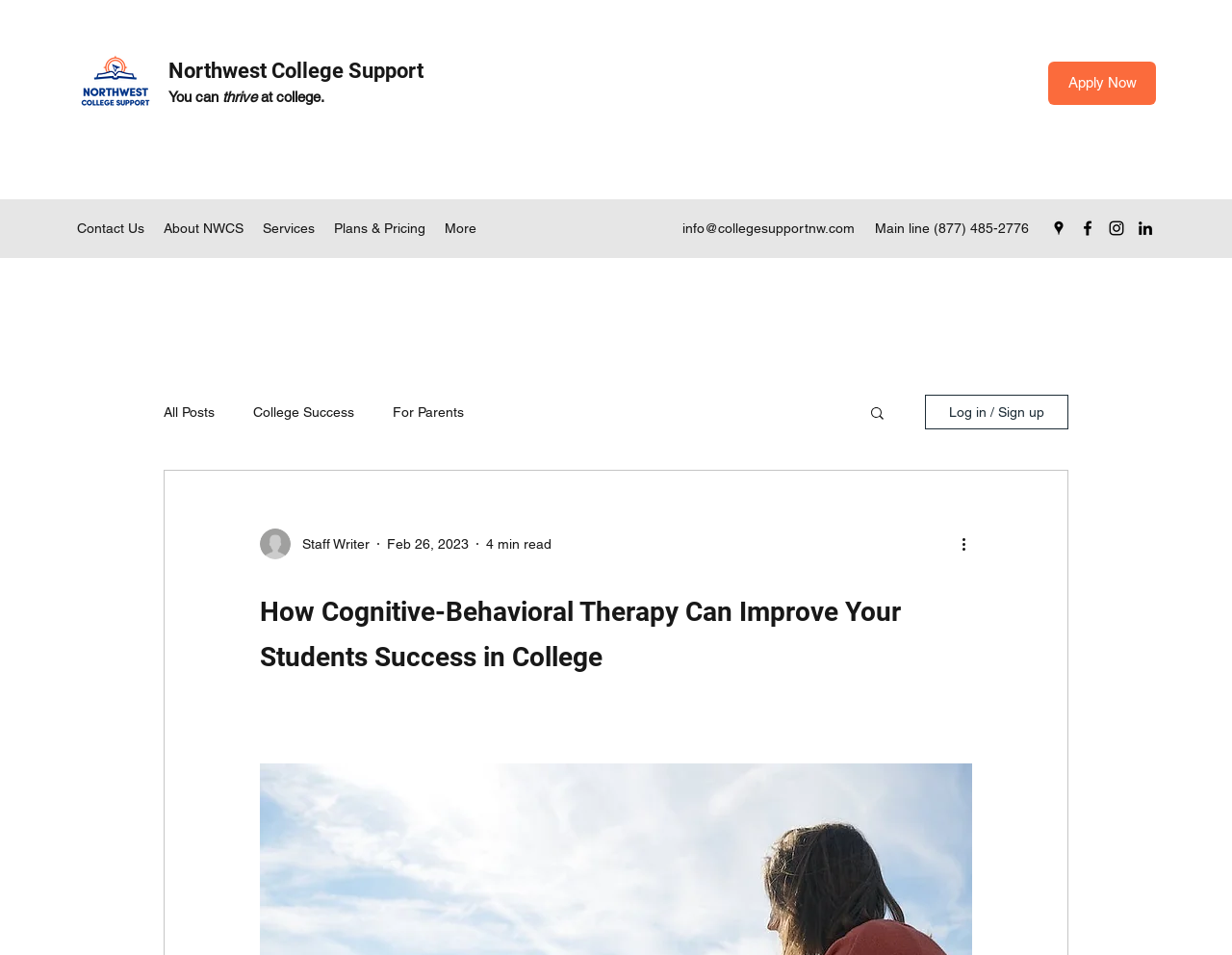Locate the bounding box coordinates for the element described below: "Data privacy statement". The coordinates must be four float values between 0 and 1, formatted as [left, top, right, bottom].

None